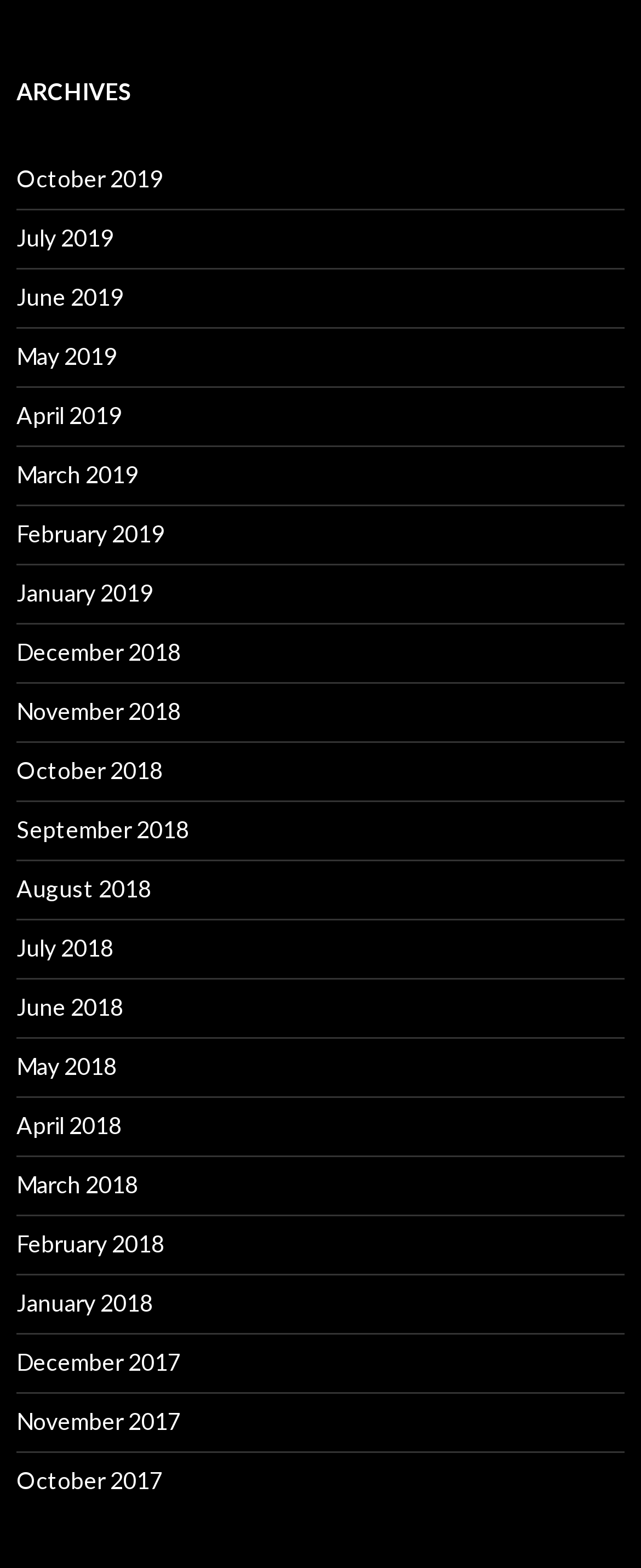Please find the bounding box for the following UI element description. Provide the coordinates in (top-left x, top-left y, bottom-right x, bottom-right y) format, with values between 0 and 1: October 2018

[0.026, 0.482, 0.254, 0.5]